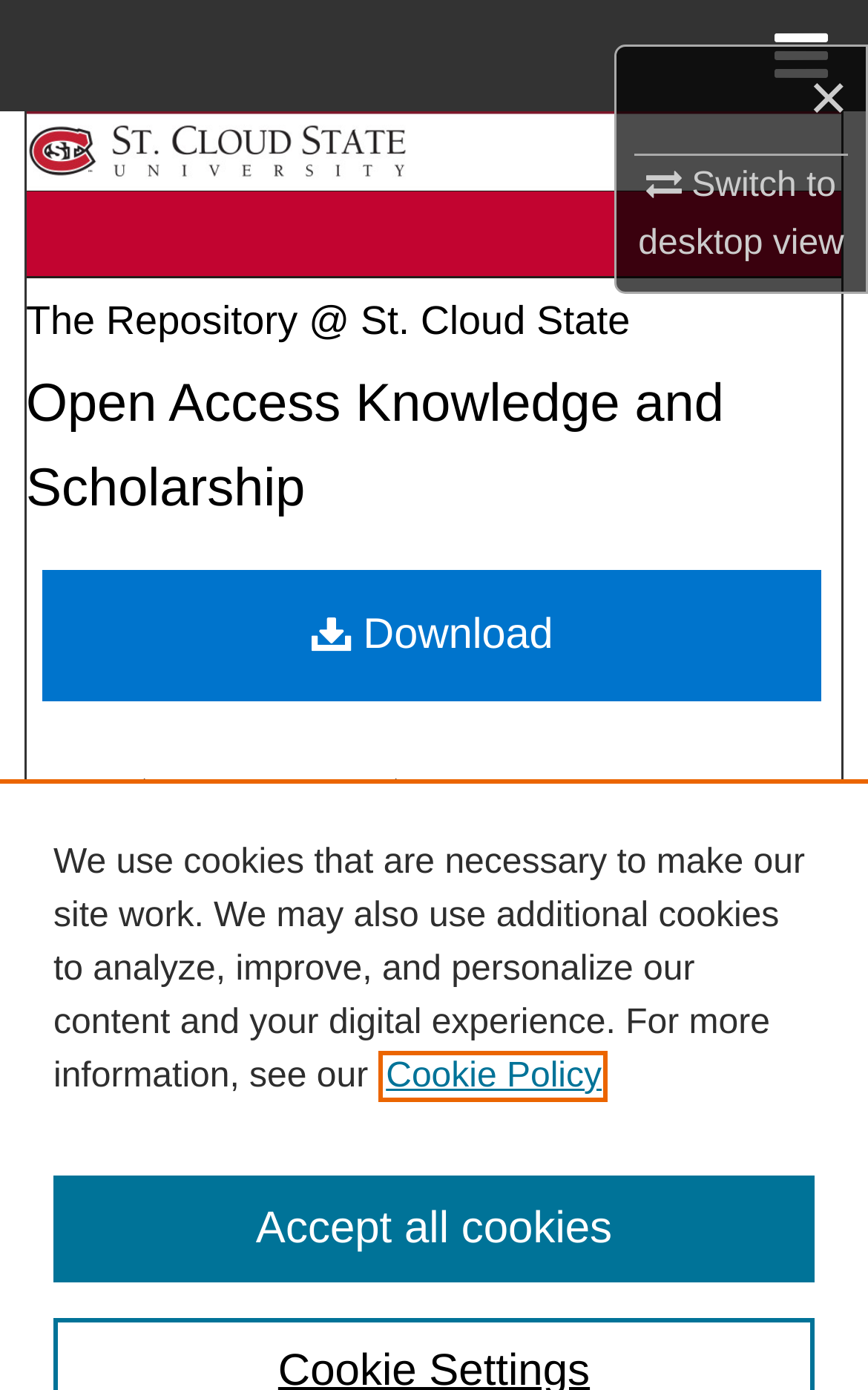What is the name of the repository?
Look at the screenshot and give a one-word or phrase answer.

The Repository at St. Cloud State